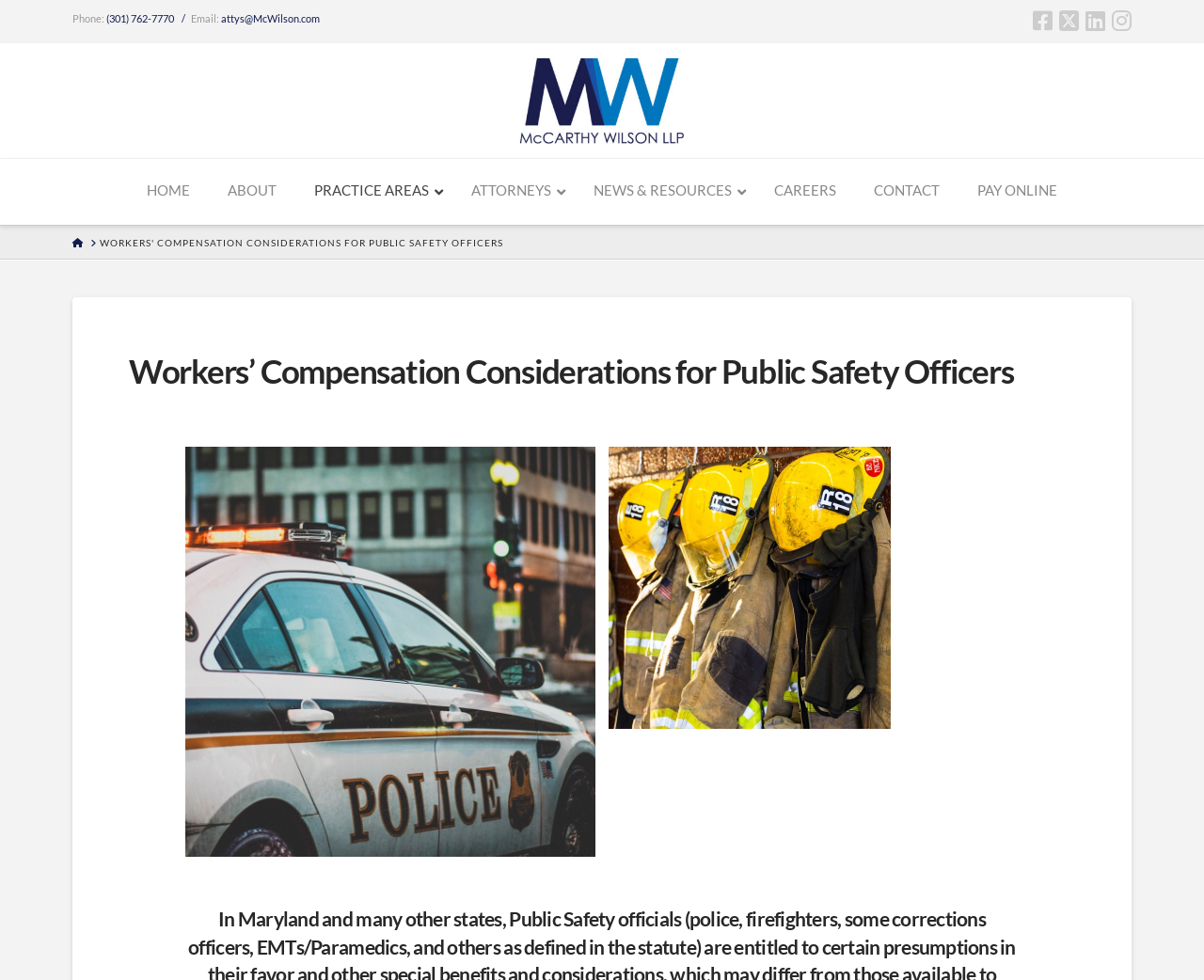Answer the question using only one word or a concise phrase: What is the phone number of McCarthy Wilson LLP?

(301) 762-7770